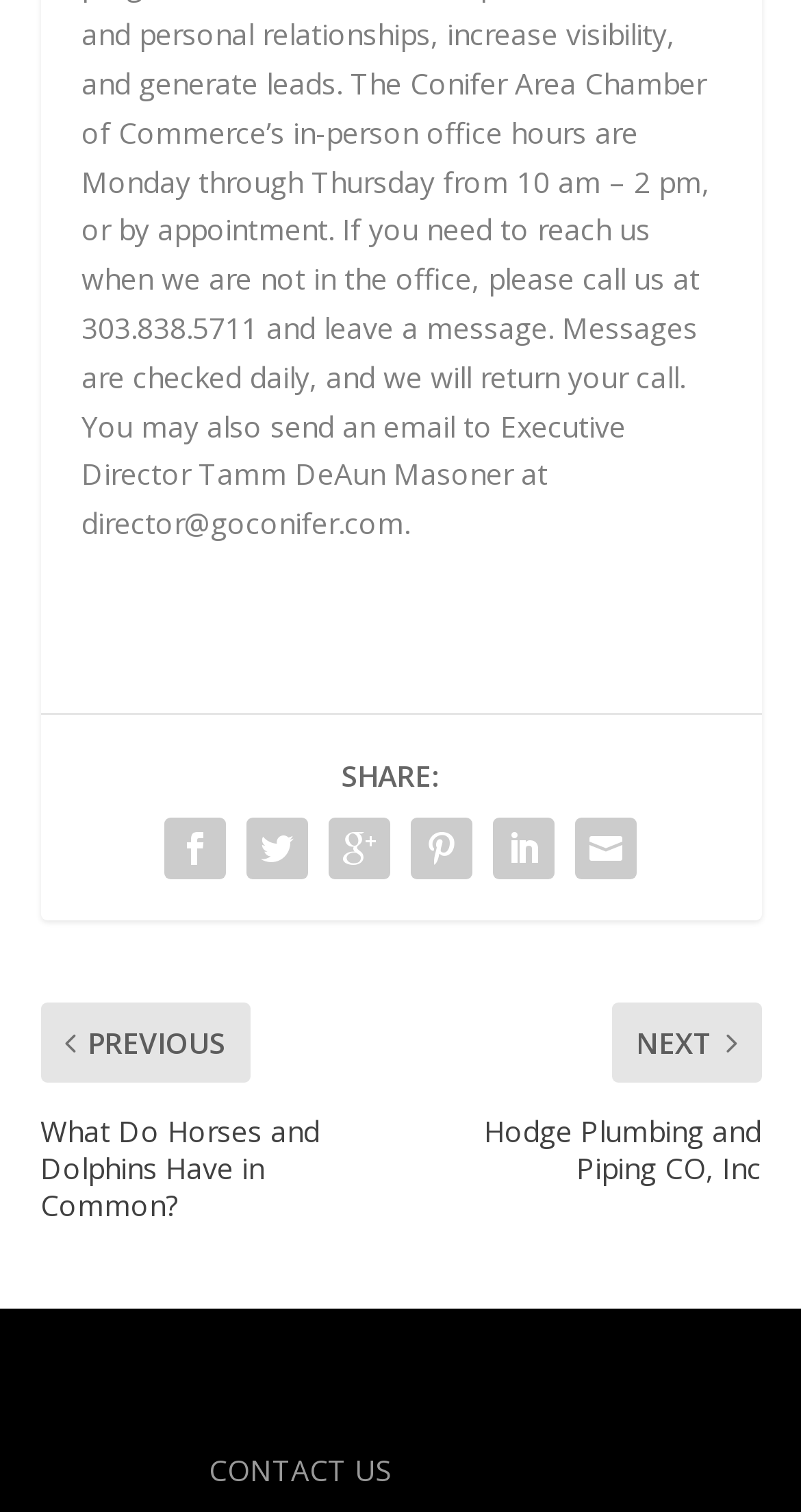Using the image as a reference, answer the following question in as much detail as possible:
What is the text above the social media links?

I found the text above the social media links by looking at the static text 'SHARE:' which is located above the social media links.